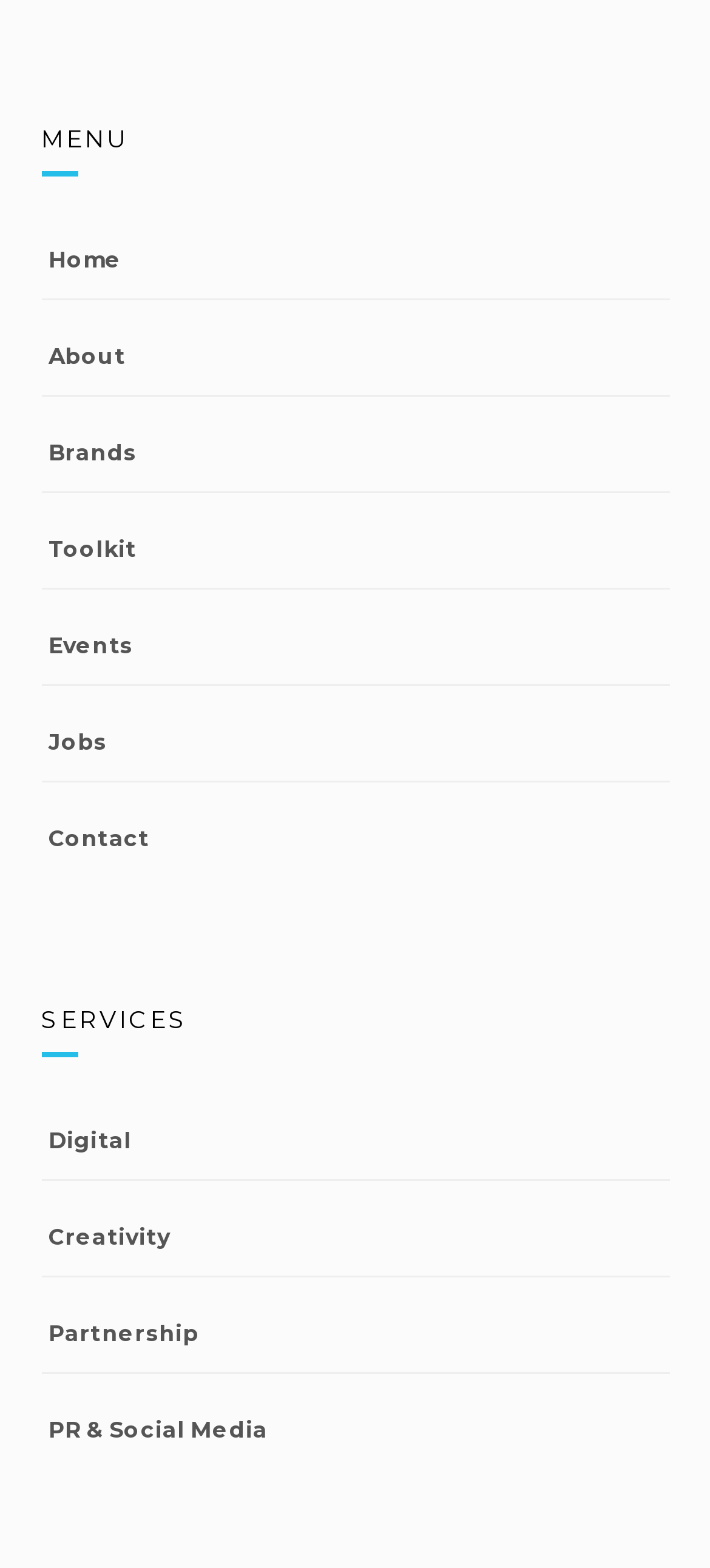Please find and report the bounding box coordinates of the element to click in order to perform the following action: "go to home page". The coordinates should be expressed as four float numbers between 0 and 1, in the format [left, top, right, bottom].

[0.068, 0.151, 0.942, 0.182]